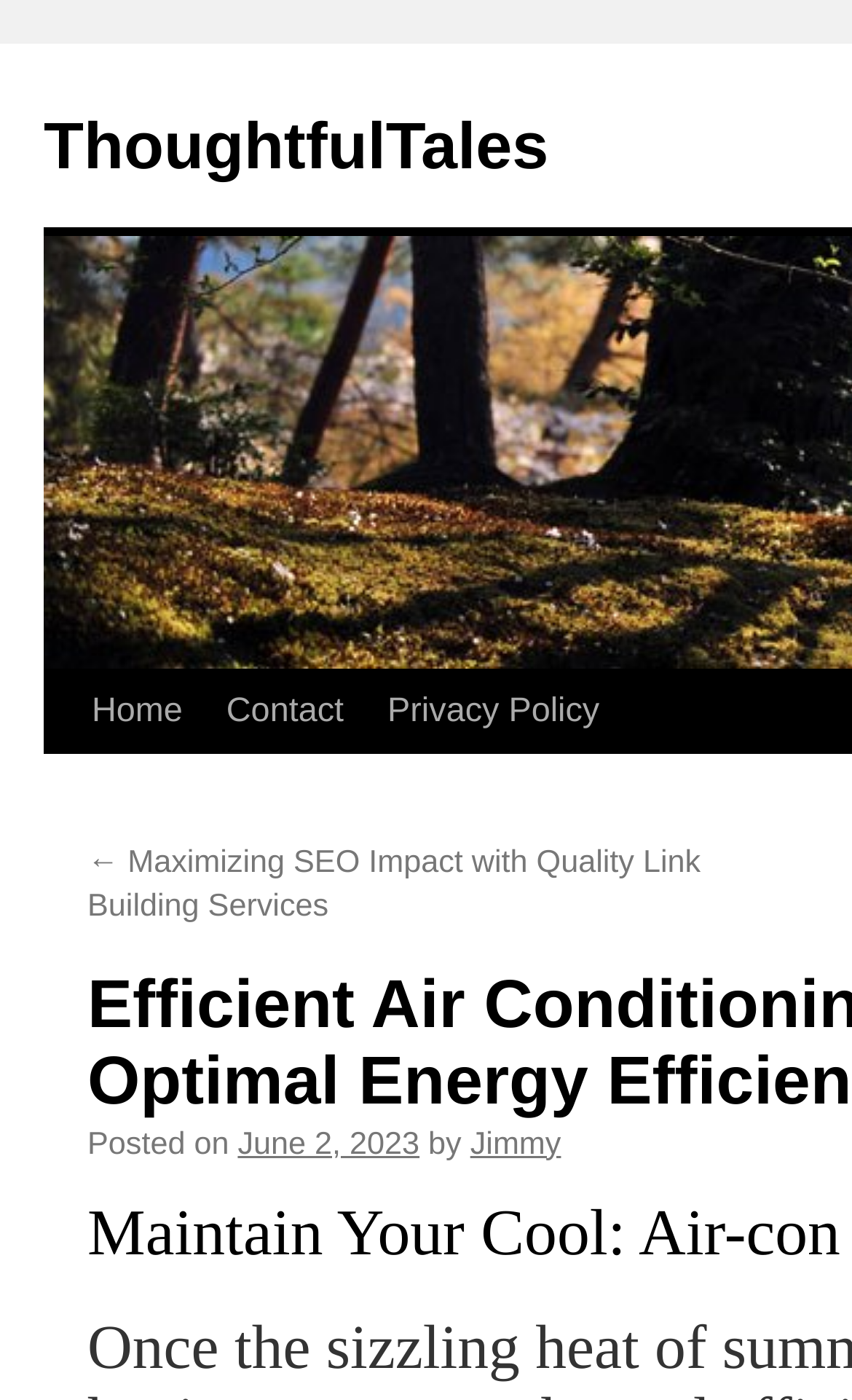Provide the bounding box coordinates, formatted as (top-left x, top-left y, bottom-right x, bottom-right y), with all values being floating point numbers between 0 and 1. Identify the bounding box of the UI element that matches the description: Contact

[0.222, 0.479, 0.388, 0.539]